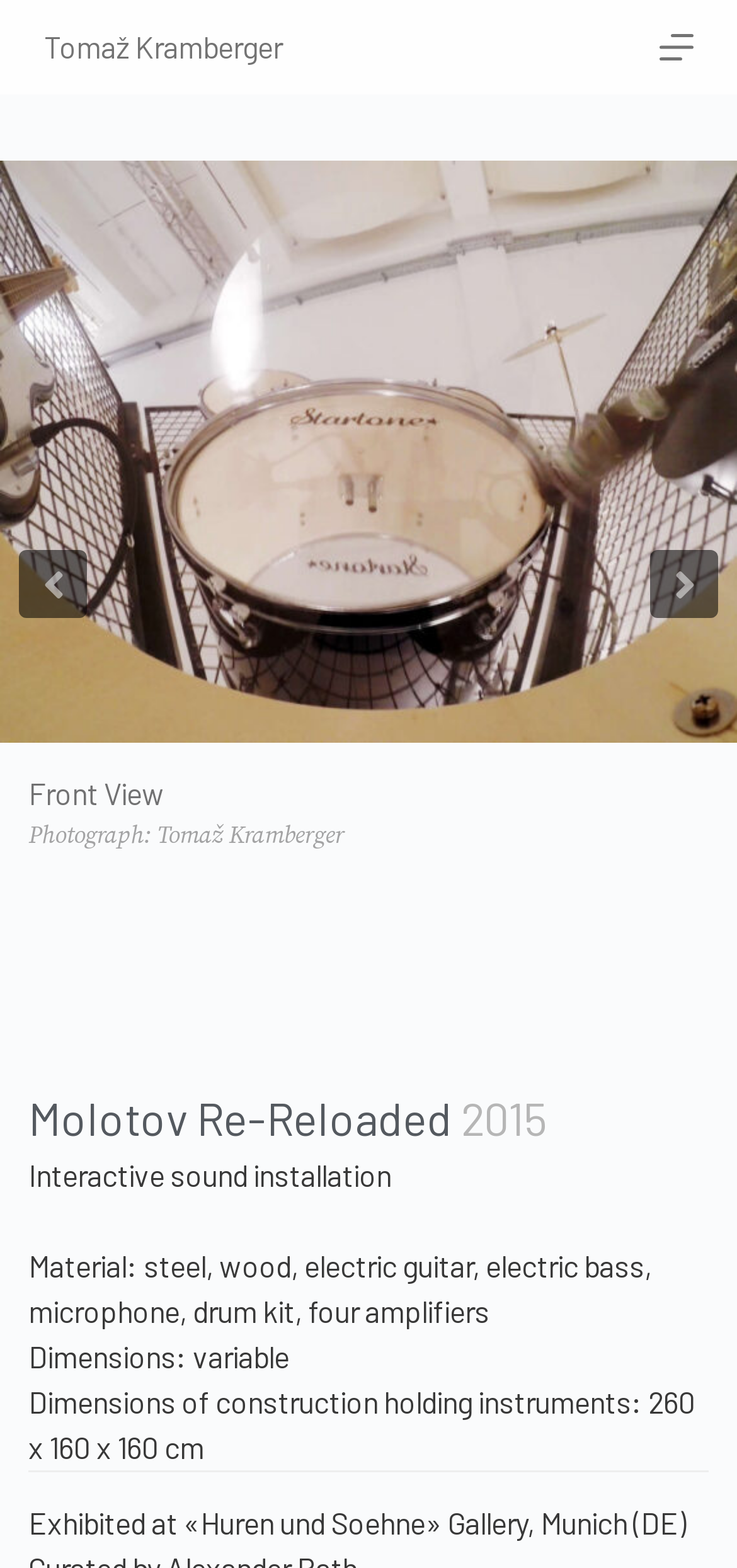Using the given description, provide the bounding box coordinates formatted as (top-left x, top-left y, bottom-right x, bottom-right y), with all values being floating point numbers between 0 and 1. Description: parent_node: View from Upstairs

[0.0, 0.102, 1.0, 0.555]